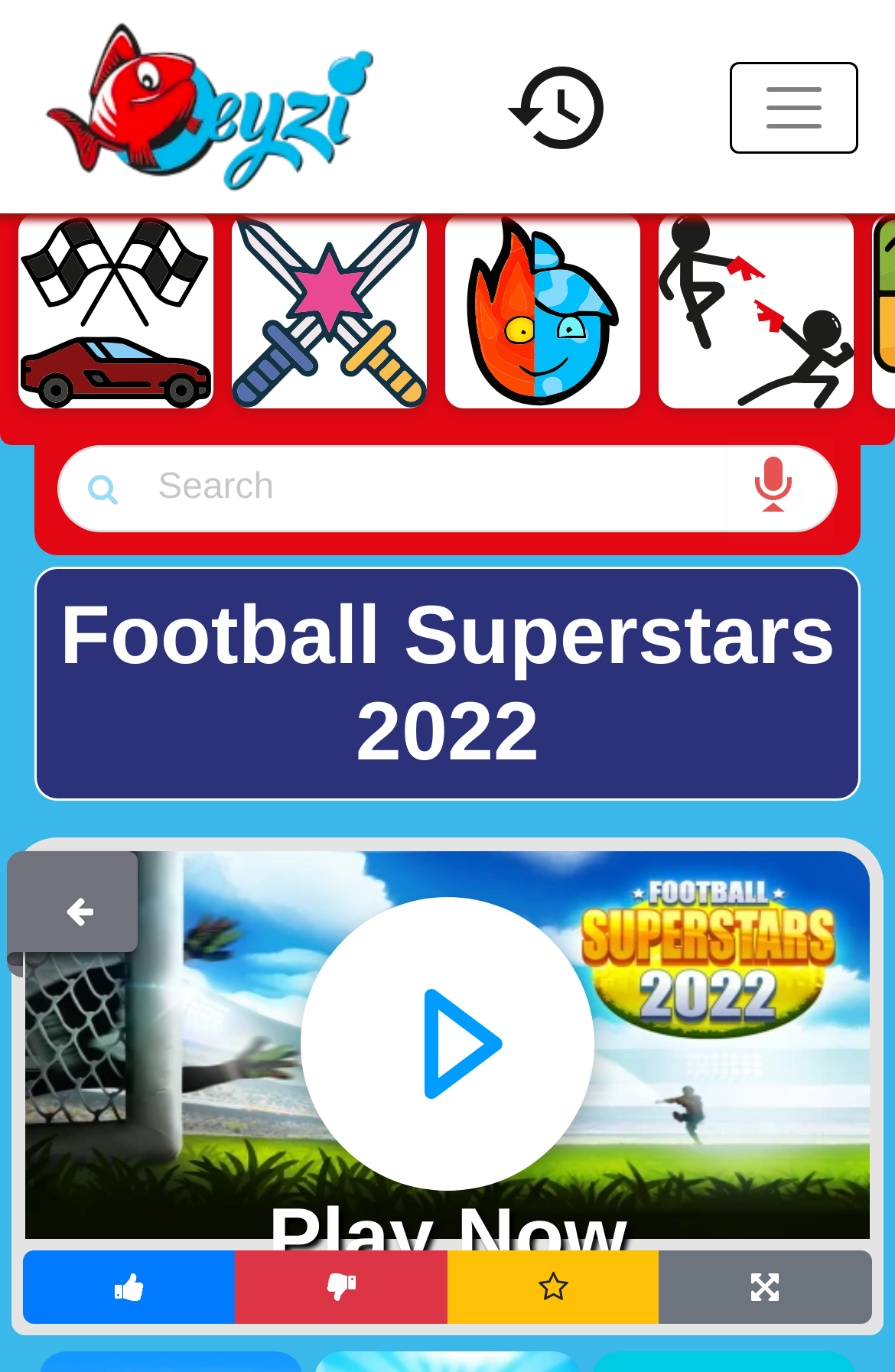How many buttons are there at the bottom of the page?
Please provide a single word or phrase in response based on the screenshot.

4